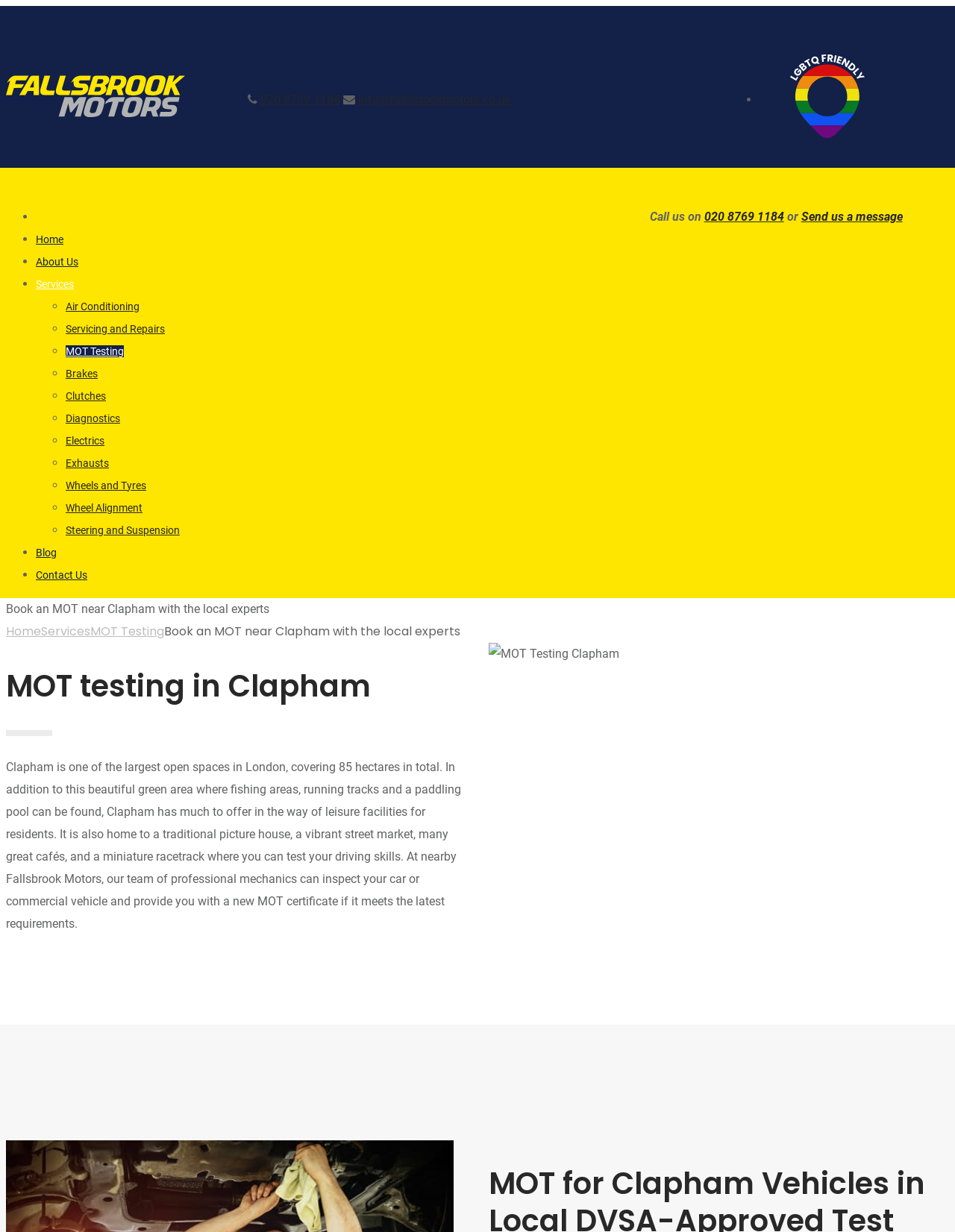Give the bounding box coordinates for the element described as: "About Us".

[0.038, 0.207, 0.082, 0.217]